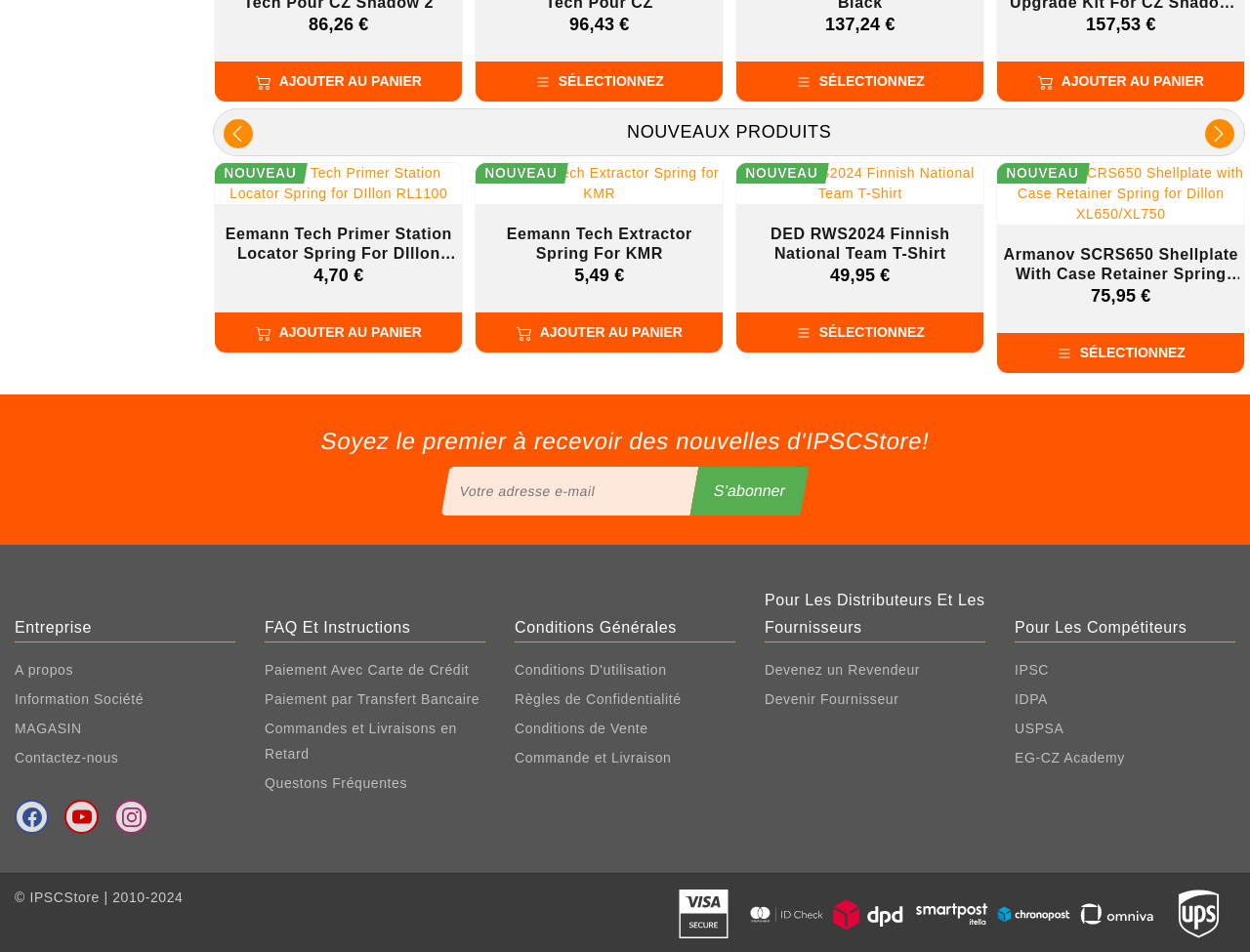Find the bounding box coordinates of the element you need to click on to perform this action: 'Click the 'Prev' link'. The coordinates should be represented by four float values between 0 and 1, in the format [left, top, right, bottom].

[0.179, 0.125, 0.203, 0.156]